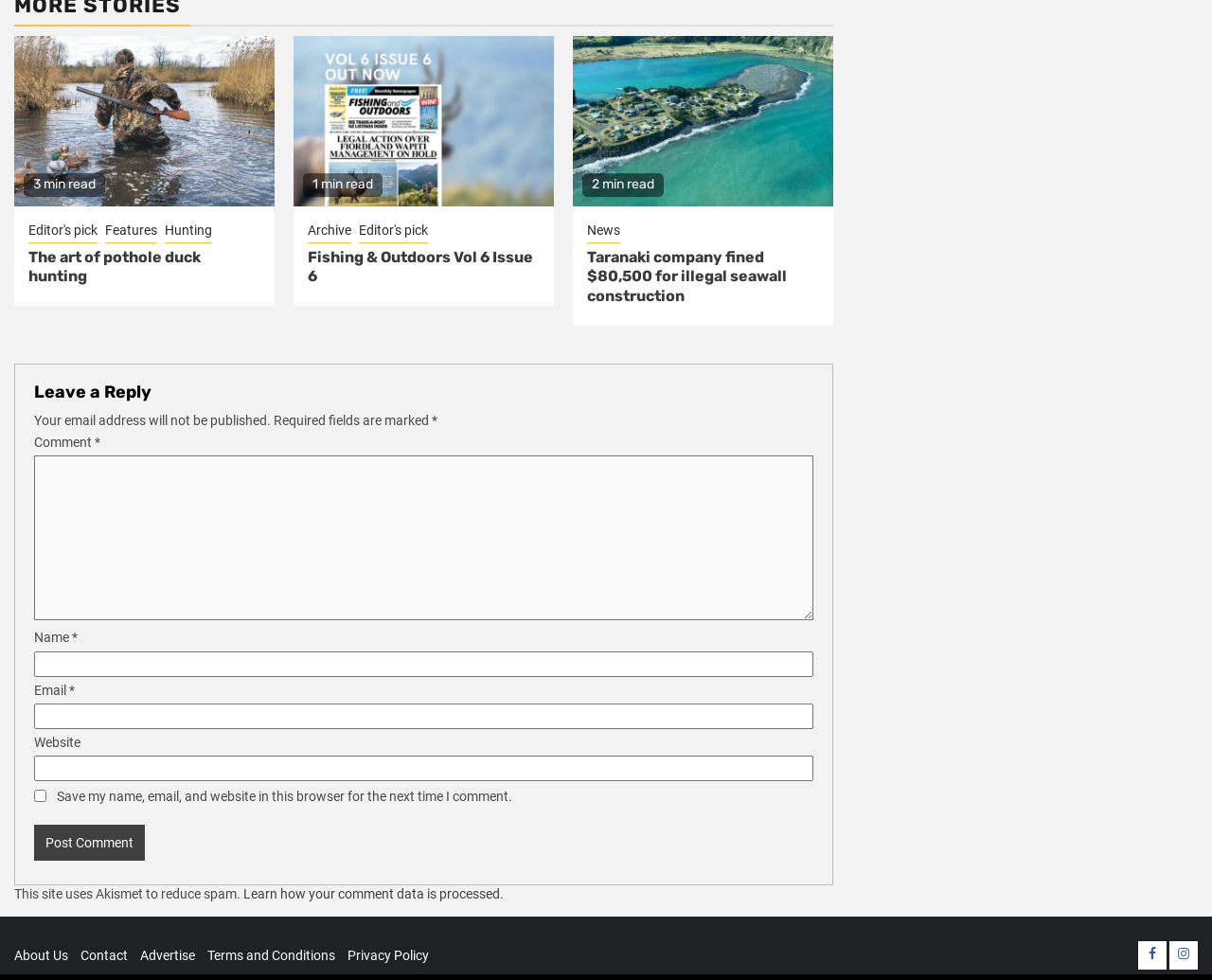Given the element description, predict the bounding box coordinates in the format (top-left x, top-left y, bottom-right x, bottom-right y), using floating point numbers between 0 and 1: About Us

[0.012, 0.967, 0.056, 0.983]